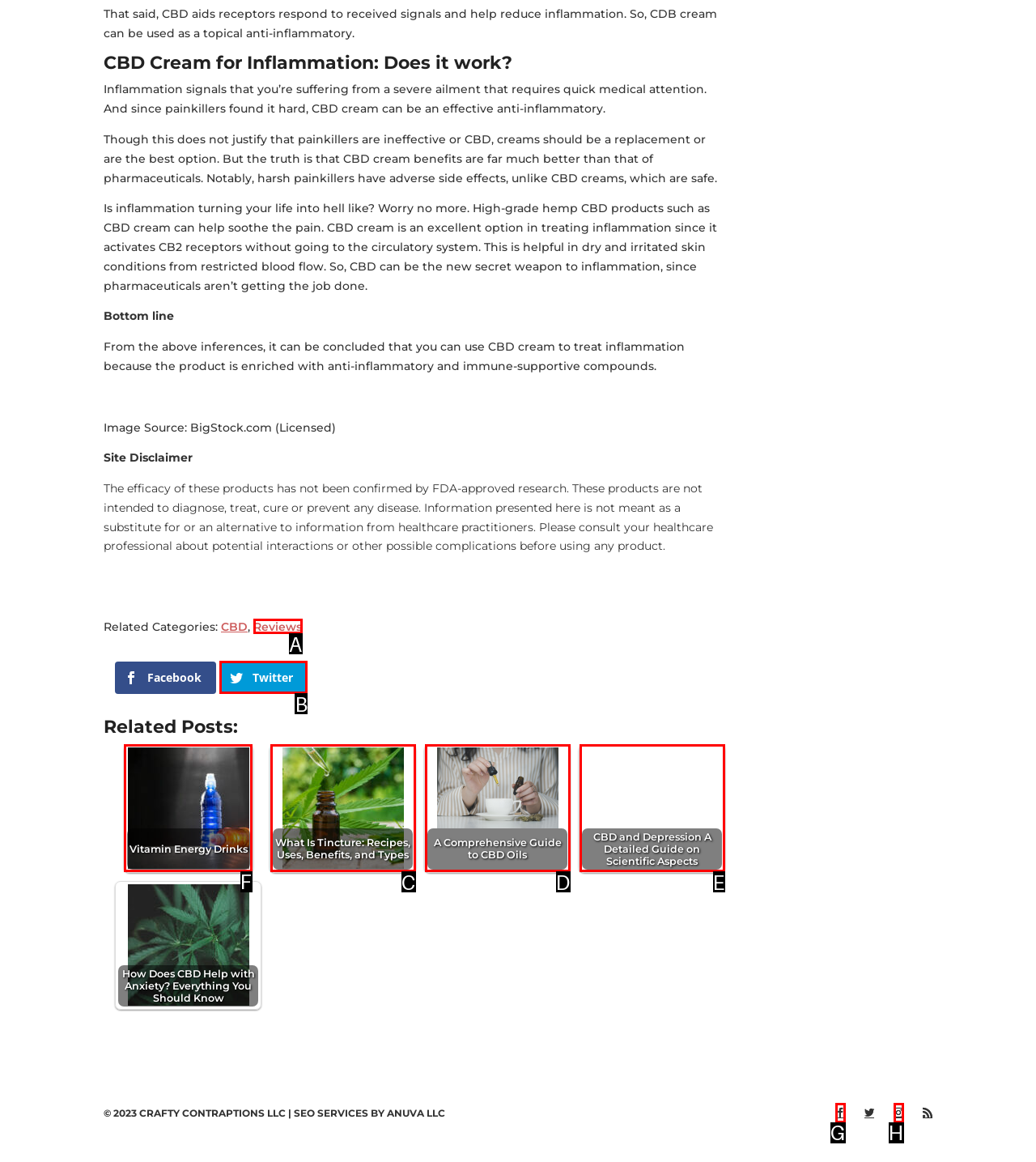For the task: Read the article about Vitamin Energy Drinks, tell me the letter of the option you should click. Answer with the letter alone.

F